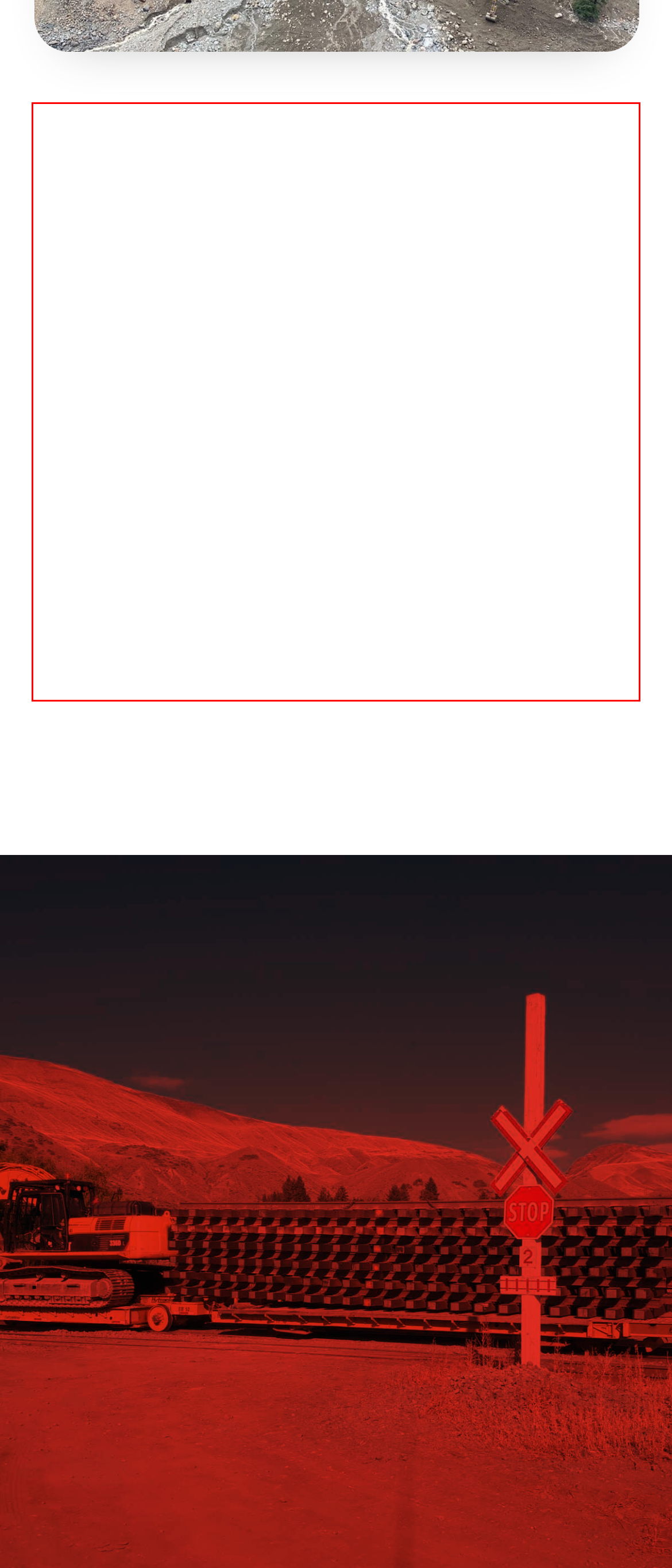Look at the screenshot of the webpage, locate the red rectangle bounding box, and generate the text content that it contains.

Over the course of the past 50 years, Brentwood Enterprises has completed numerous infrastructure projects ranging from simple residential upgrades to major municipal modernizations. Brentwood has demonstrated not only the capacity, but also the capability to complete the most detailed projects no matter the environment. Whether constructing a new subdivision or a major revitalization of a downtown city core, Brentwood has achieved success for all stakeholders.